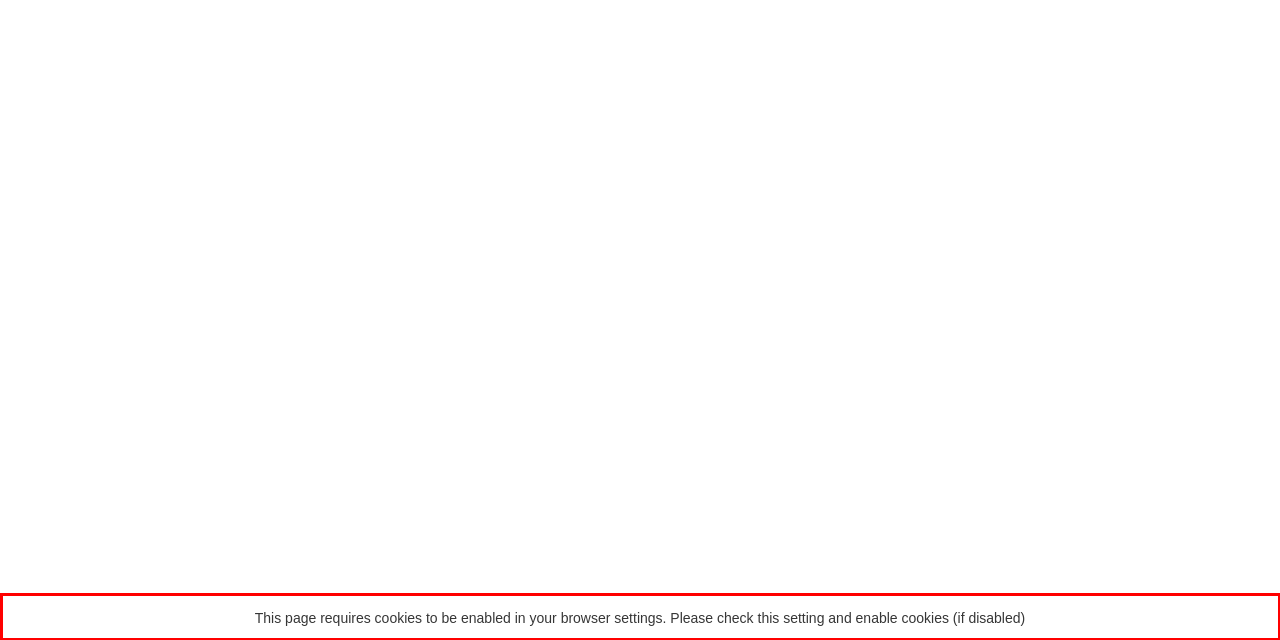Analyze the screenshot of the webpage and extract the text from the UI element that is inside the red bounding box.

This page requires cookies to be enabled in your browser settings. Please check this setting and enable cookies (if disabled)